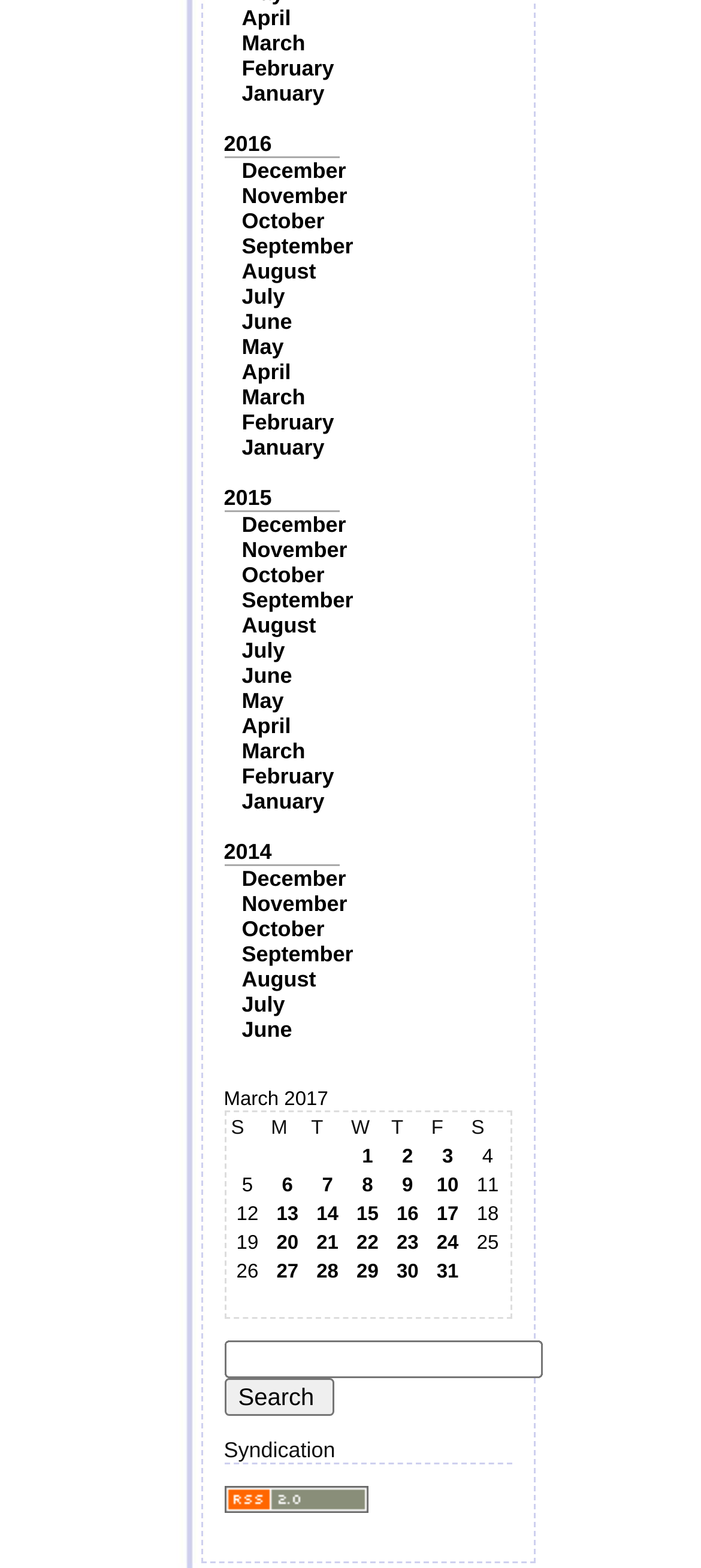What is the day of the week in the first row of the table?
Based on the screenshot, provide your answer in one word or phrase.

S